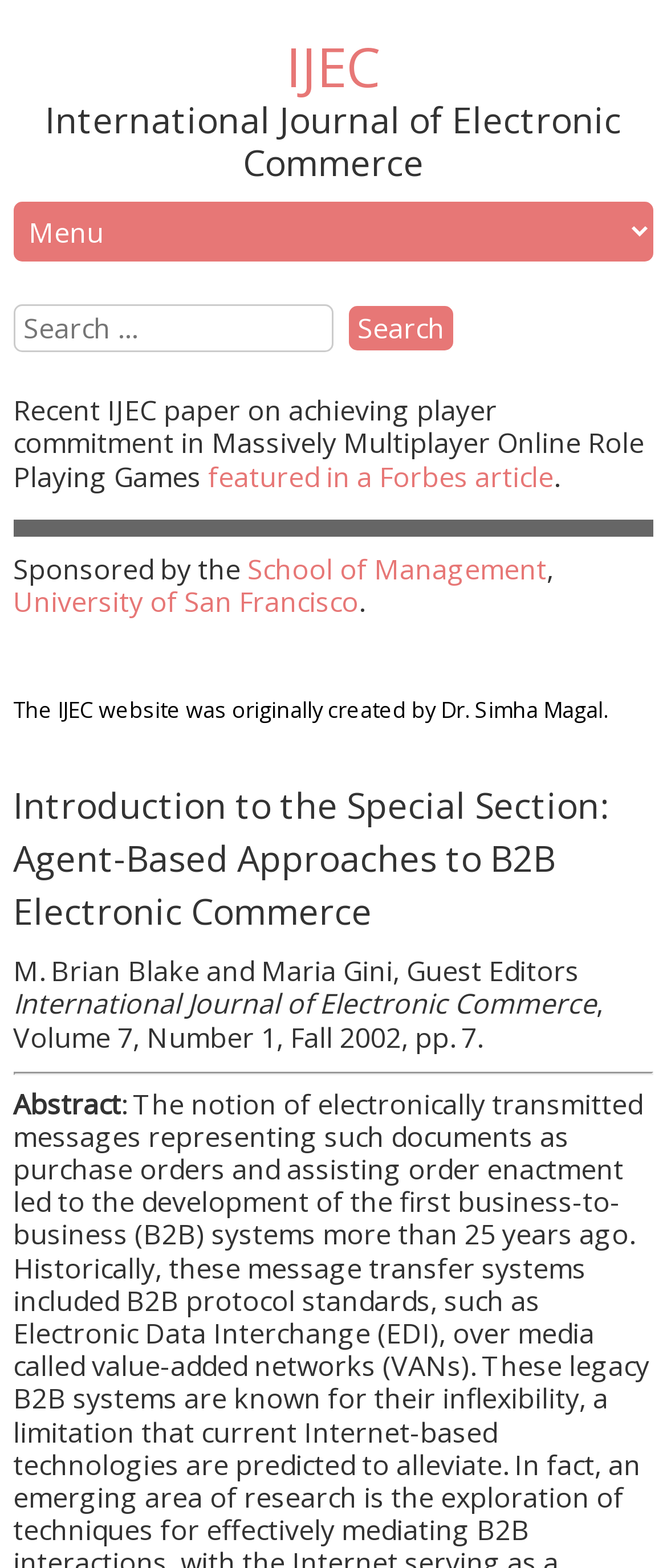What is the volume and number of the journal?
Please answer the question with as much detail and depth as you can.

The volume and number of the journal can be found in the static text element 'Volume 7, Number 1, Fall 2002, pp. 7.' which is located below the heading elements.